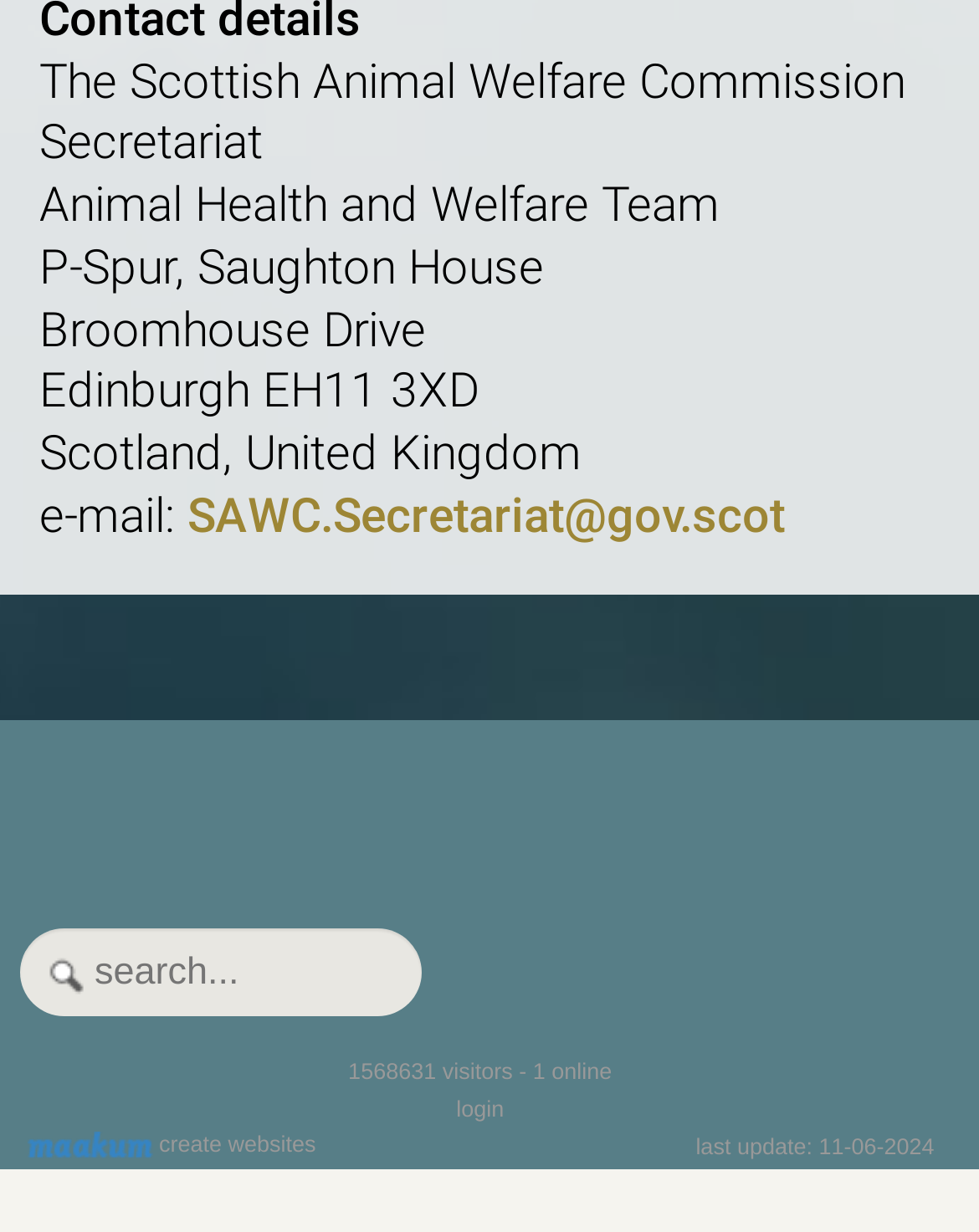Reply to the question with a single word or phrase:
What is the address of the Scottish Animal Welfare Commission Secretariat?

Broomhouse Drive, Edinburgh EH11 3XD